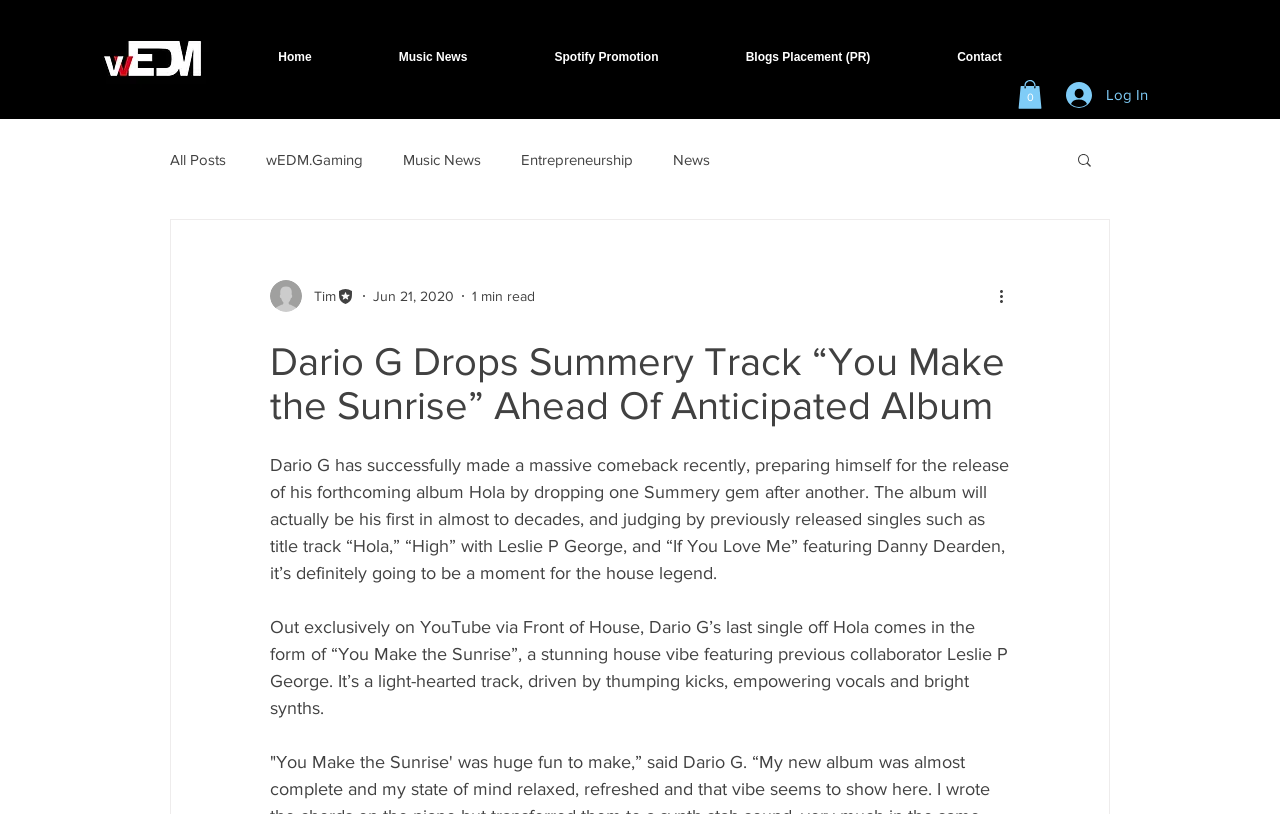Respond to the following query with just one word or a short phrase: 
What is the type of music mentioned in the article?

House